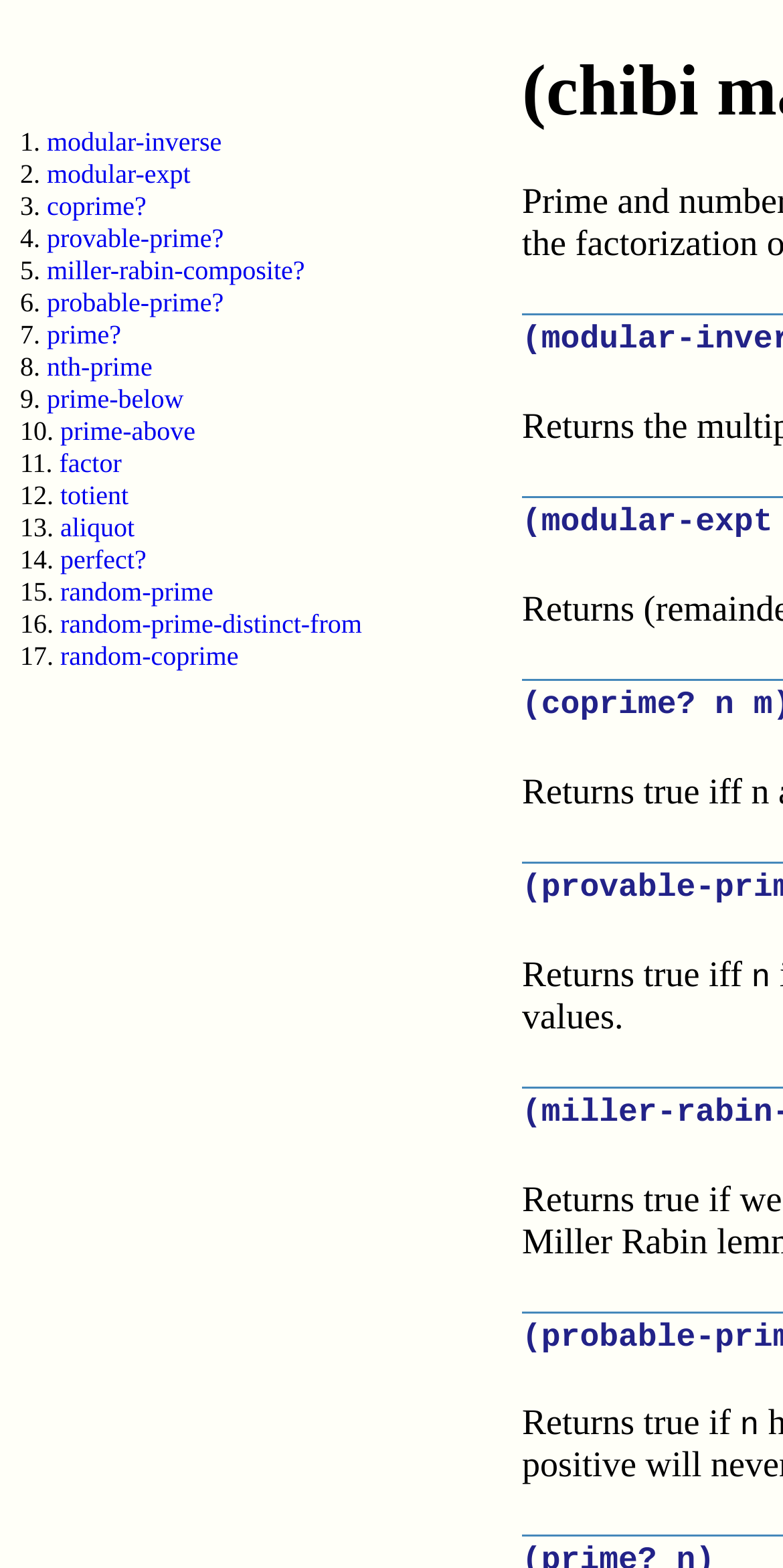Based on the element description, predict the bounding box coordinates (top-left x, top-left y, bottom-right x, bottom-right y) for the UI element in the screenshot: probable-prime?

[0.06, 0.184, 0.286, 0.203]